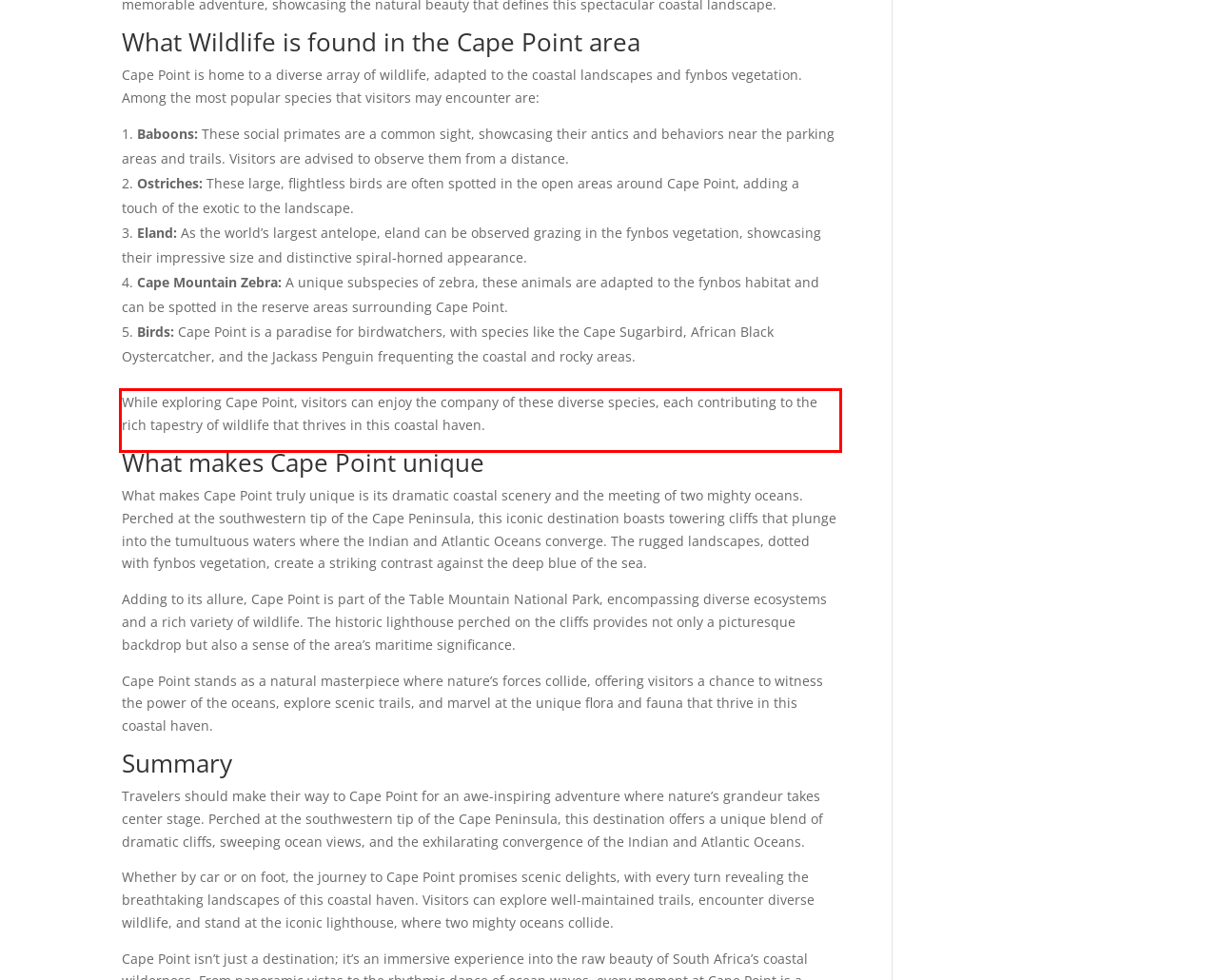Within the screenshot of the webpage, there is a red rectangle. Please recognize and generate the text content inside this red bounding box.

While exploring Cape Point, visitors can enjoy the company of these diverse species, each contributing to the rich tapestry of wildlife that thrives in this coastal haven.